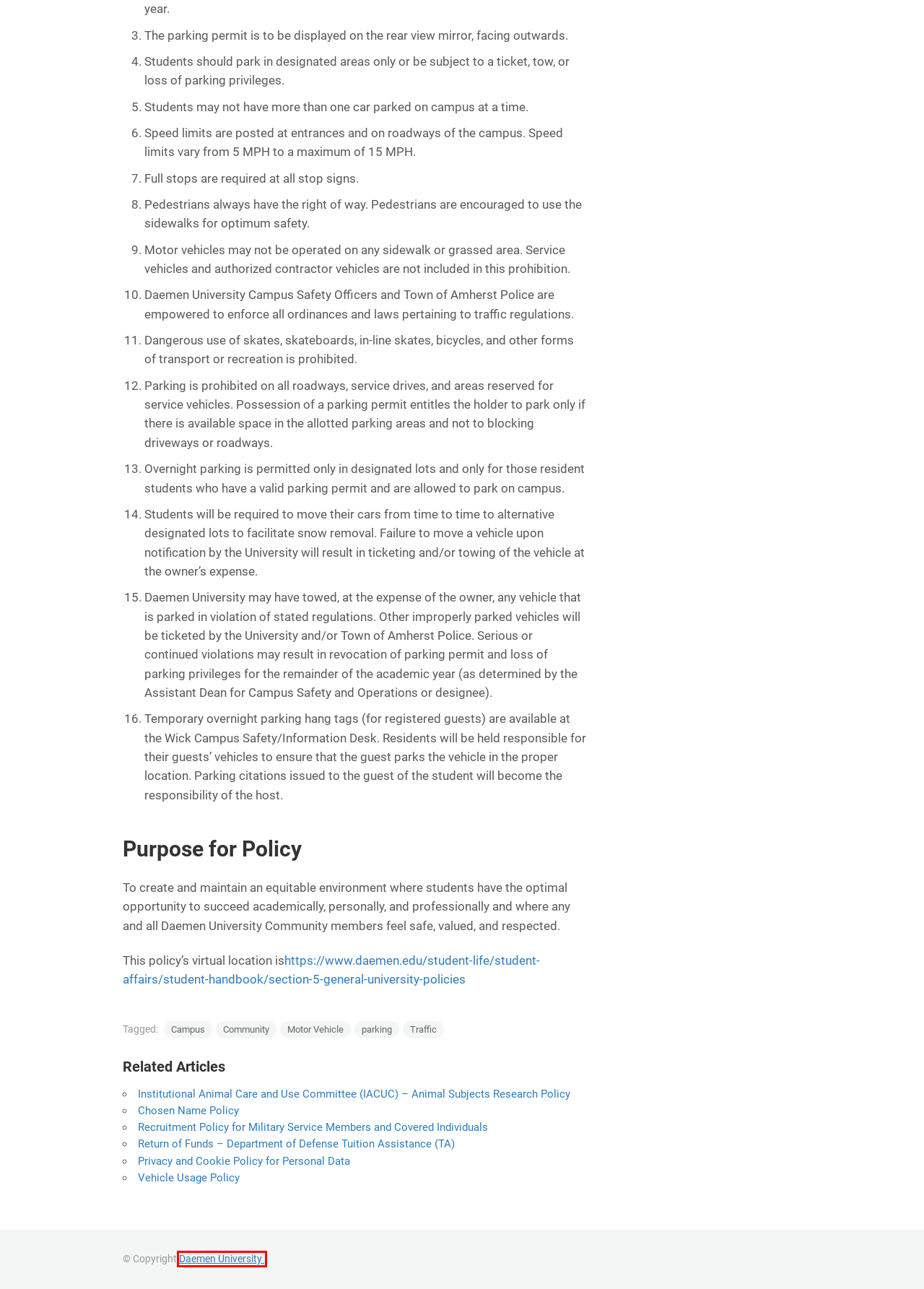You have a screenshot of a webpage with a red bounding box around an element. Identify the webpage description that best fits the new page that appears after clicking the selected element in the red bounding box. Here are the candidates:
A. Return of Funds – Department of Defense Tuition Assistance (TA) – Policies and Procedures
B. Vehicle Usage Policy – Policies and Procedures
C. WNY’s Premier Health Sciences Educator | Daemen University
D. Section 5: General University Policies | Daemen University
E. parking – Policies and Procedures
F. Campus – Policies and Procedures
G. Community – Policies and Procedures
H. Traffic – Policies and Procedures

C